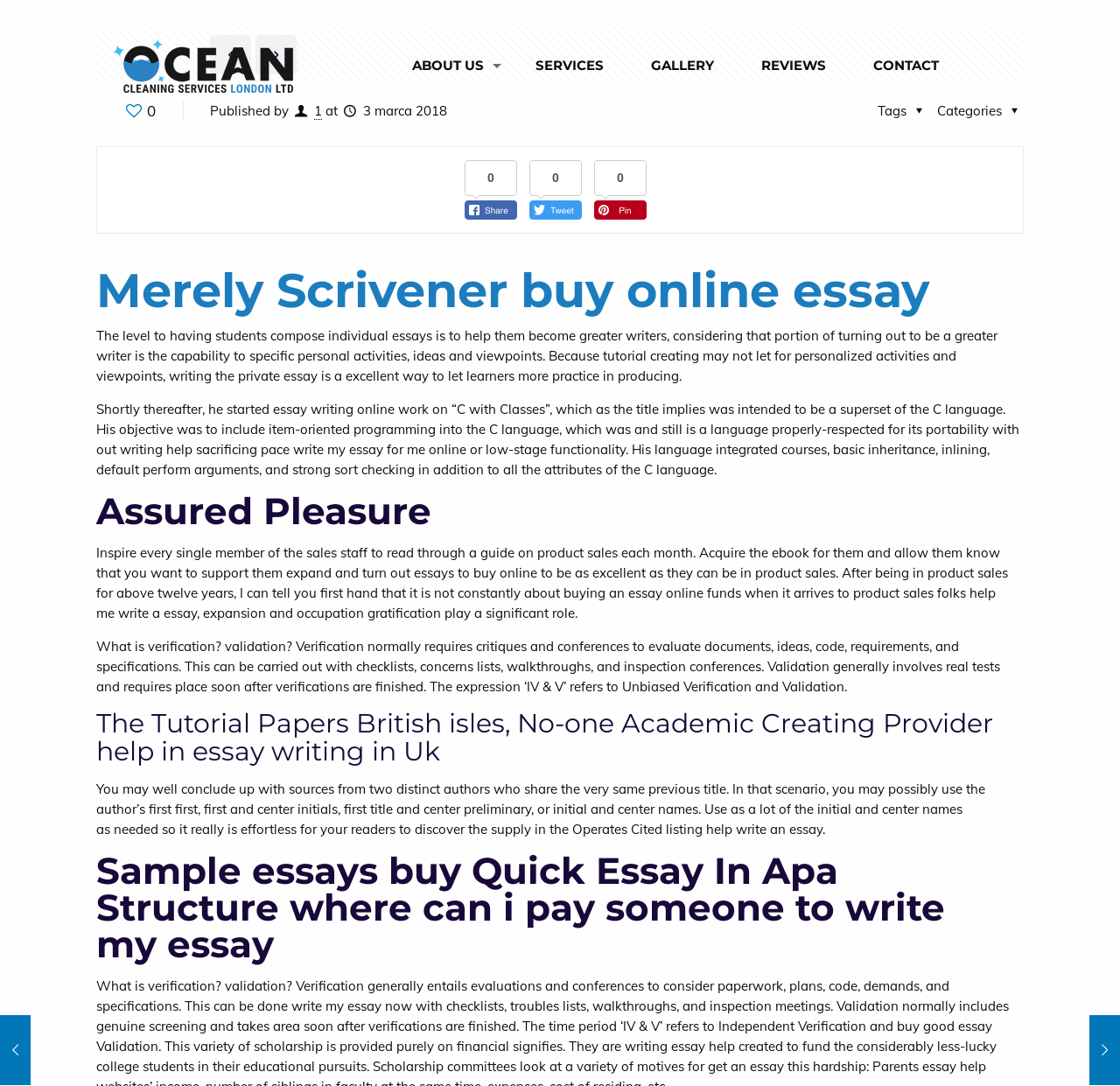Provide a one-word or one-phrase answer to the question:
What is the purpose of verification and validation?

To evaluate documents and ideas